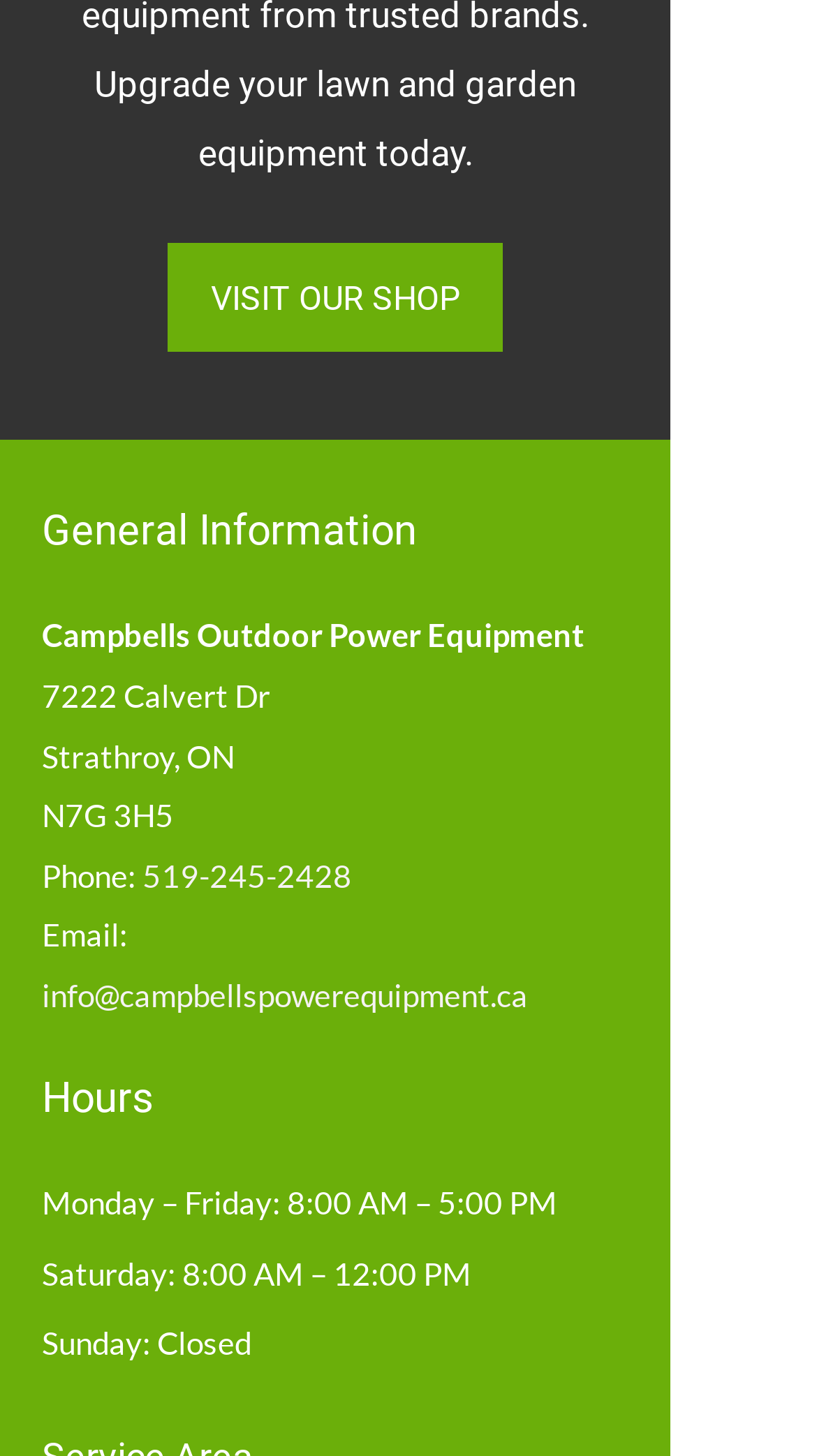Using the information in the image, could you please answer the following question in detail:
What is the name of the outdoor power equipment store?

The name of the store can be found in the static text element 'Campbells Outdoor Power Equipment' located at coordinates [0.051, 0.423, 0.715, 0.449].